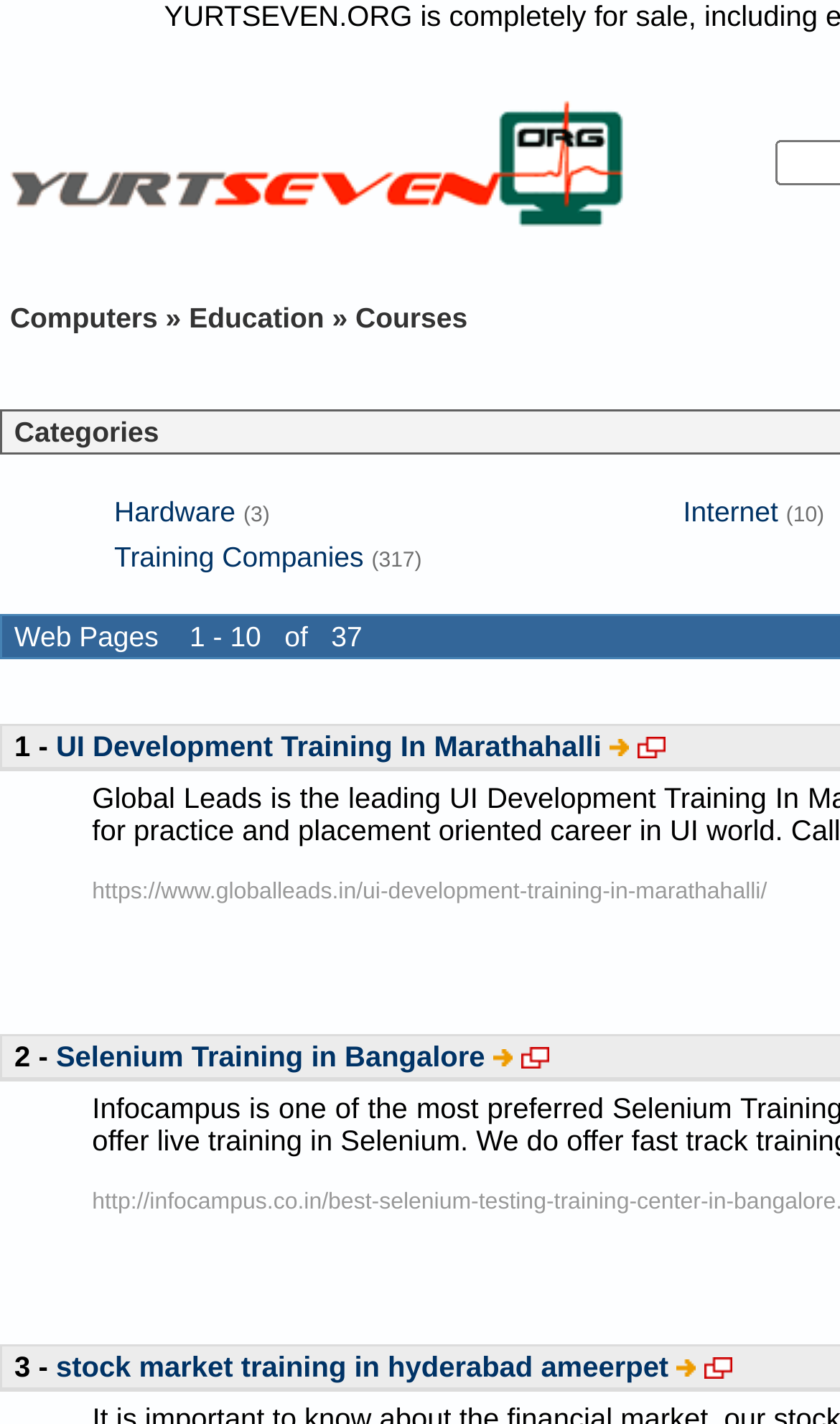What is the category of 'Selenium Training in Bangalore'? From the image, respond with a single word or brief phrase.

Training Companies